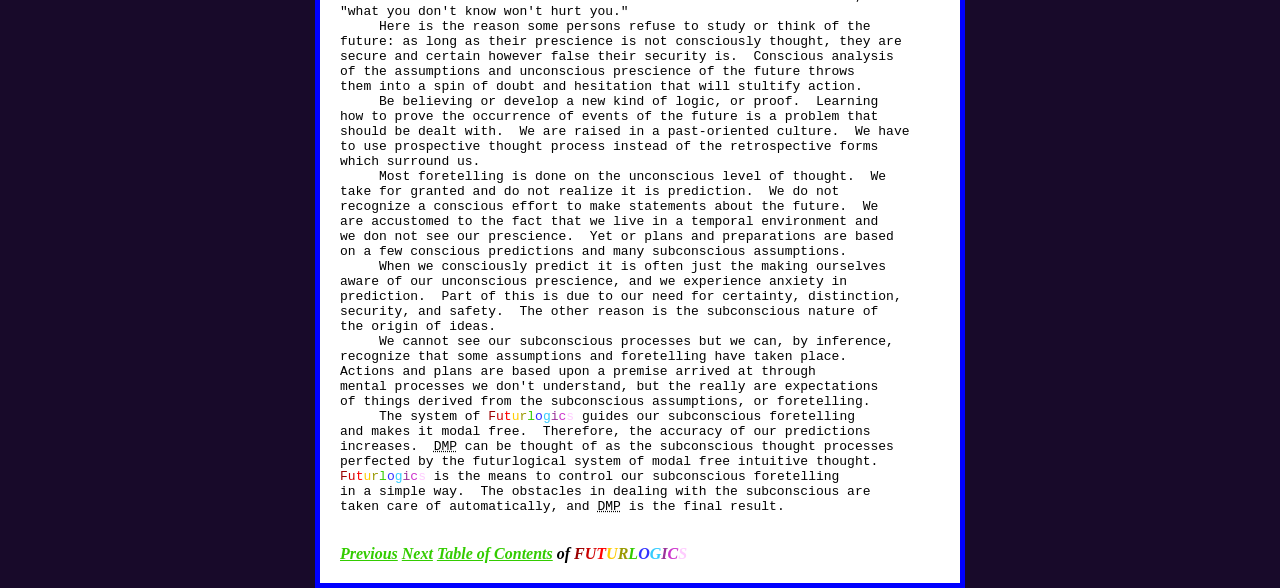Give a one-word or short phrase answer to the question: 
What are the navigation options at the bottom?

Previous, Next, Table of Contents